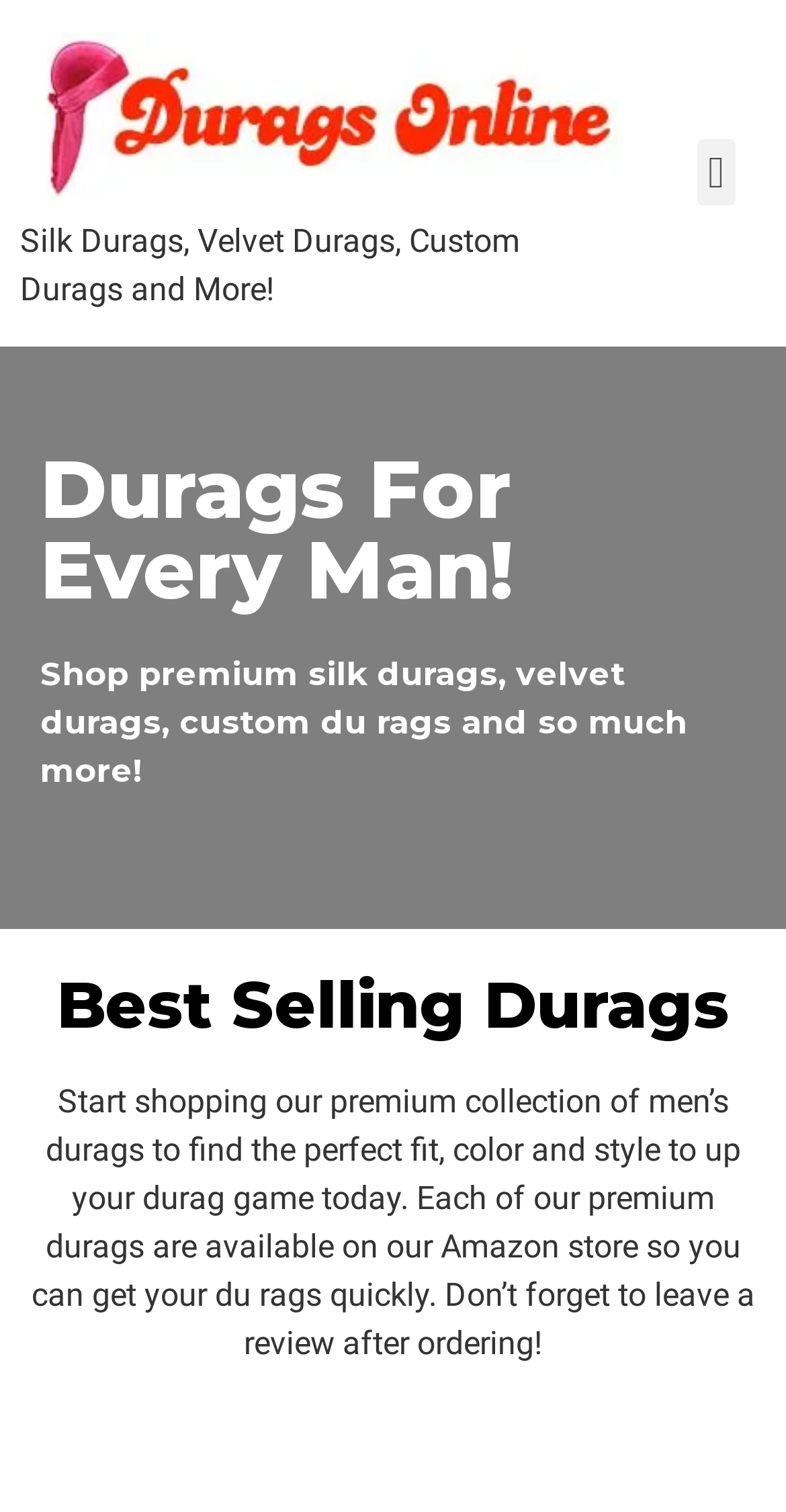Extract the bounding box coordinates for the described element: "parent_node: * Email name="Addreview[email]"". The coordinates should be represented as four float numbers between 0 and 1: [left, top, right, bottom].

None